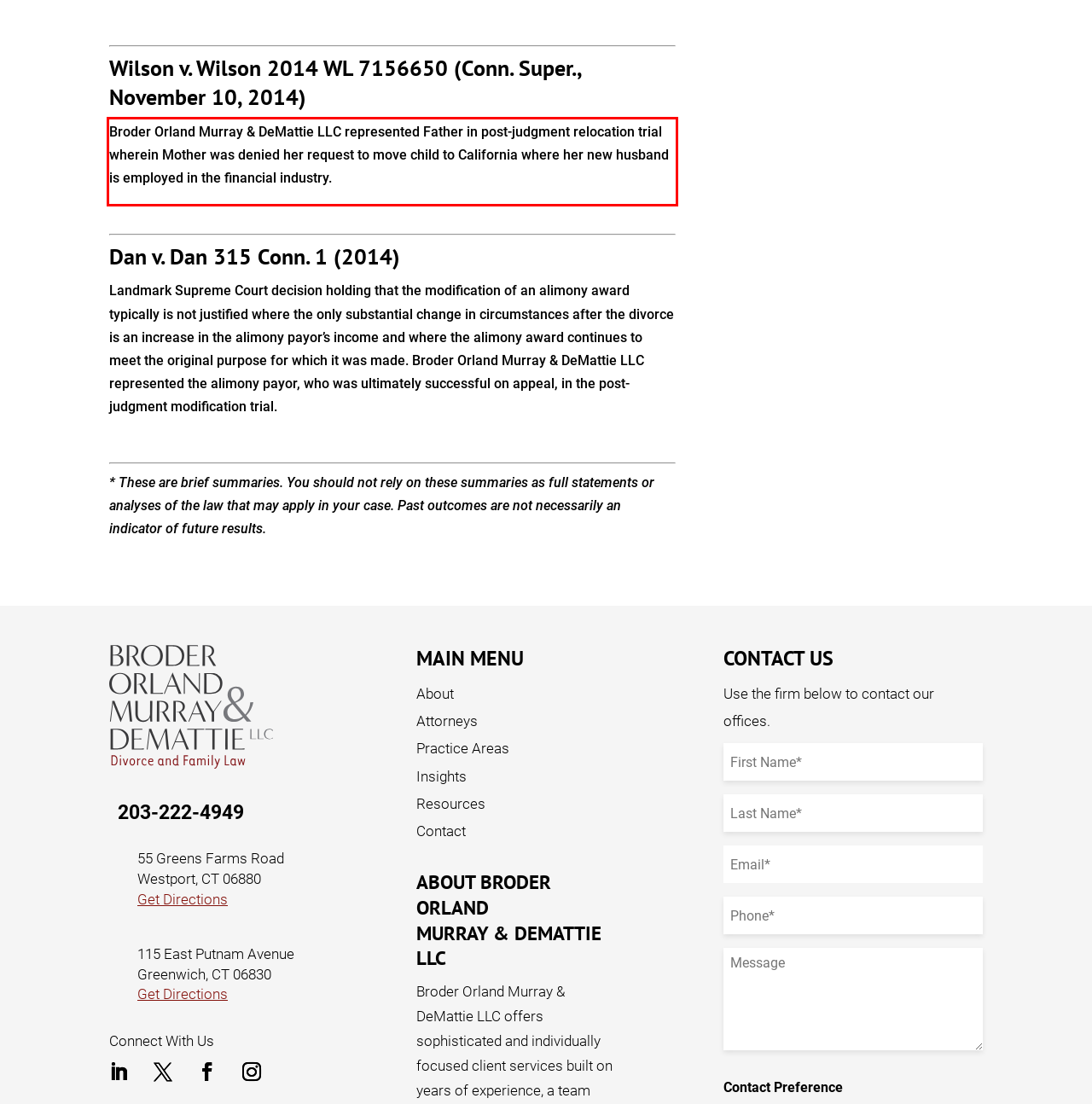From the given screenshot of a webpage, identify the red bounding box and extract the text content within it.

Broder Orland Murray & DeMattie LLC represented Father in post-judgment relocation trial wherein Mother was denied her request to move child to California where her new husband is employed in the financial industry.